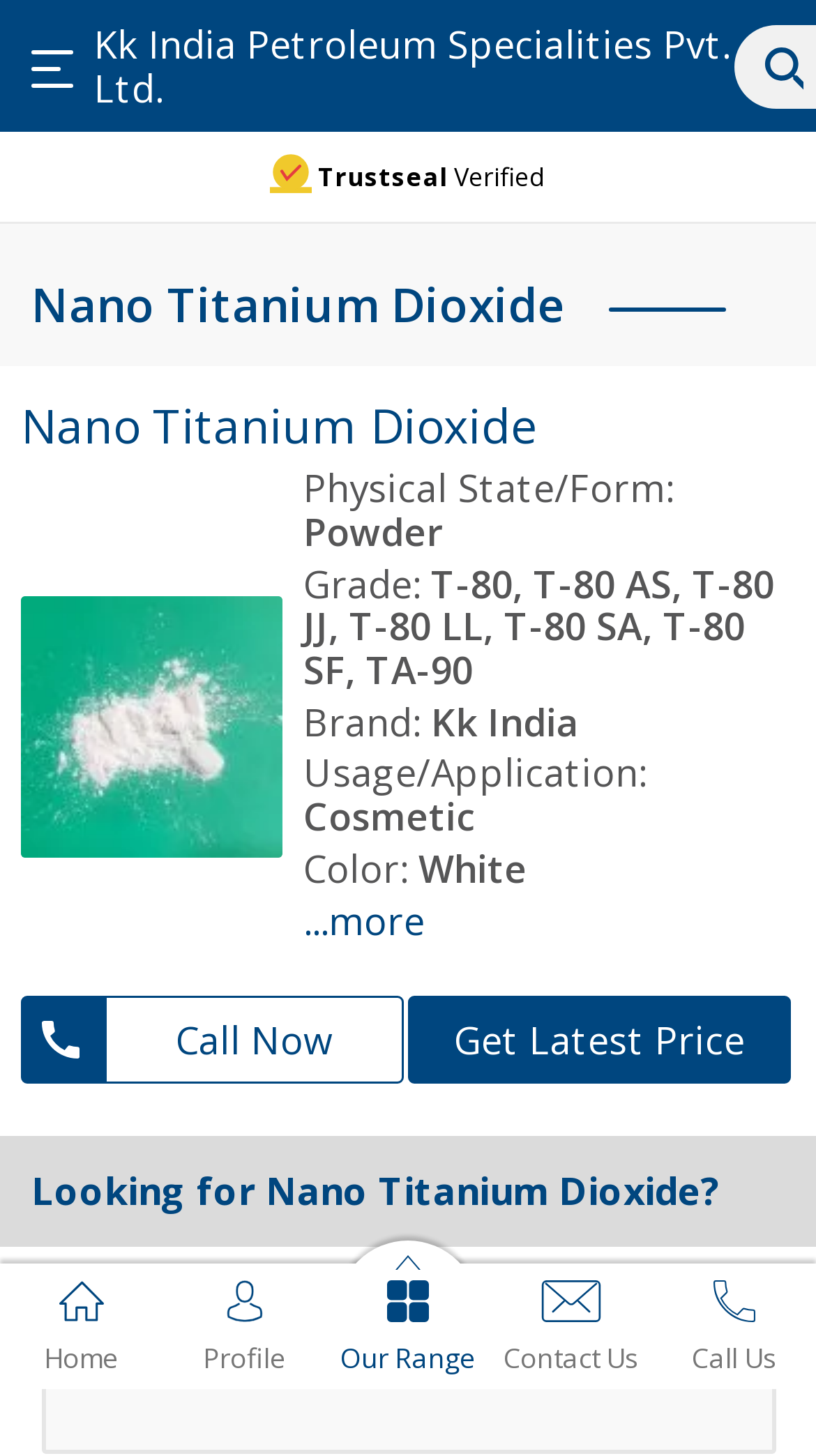Could you specify the bounding box coordinates for the clickable section to complete the following instruction: "Get the latest price"?

[0.5, 0.684, 0.969, 0.744]